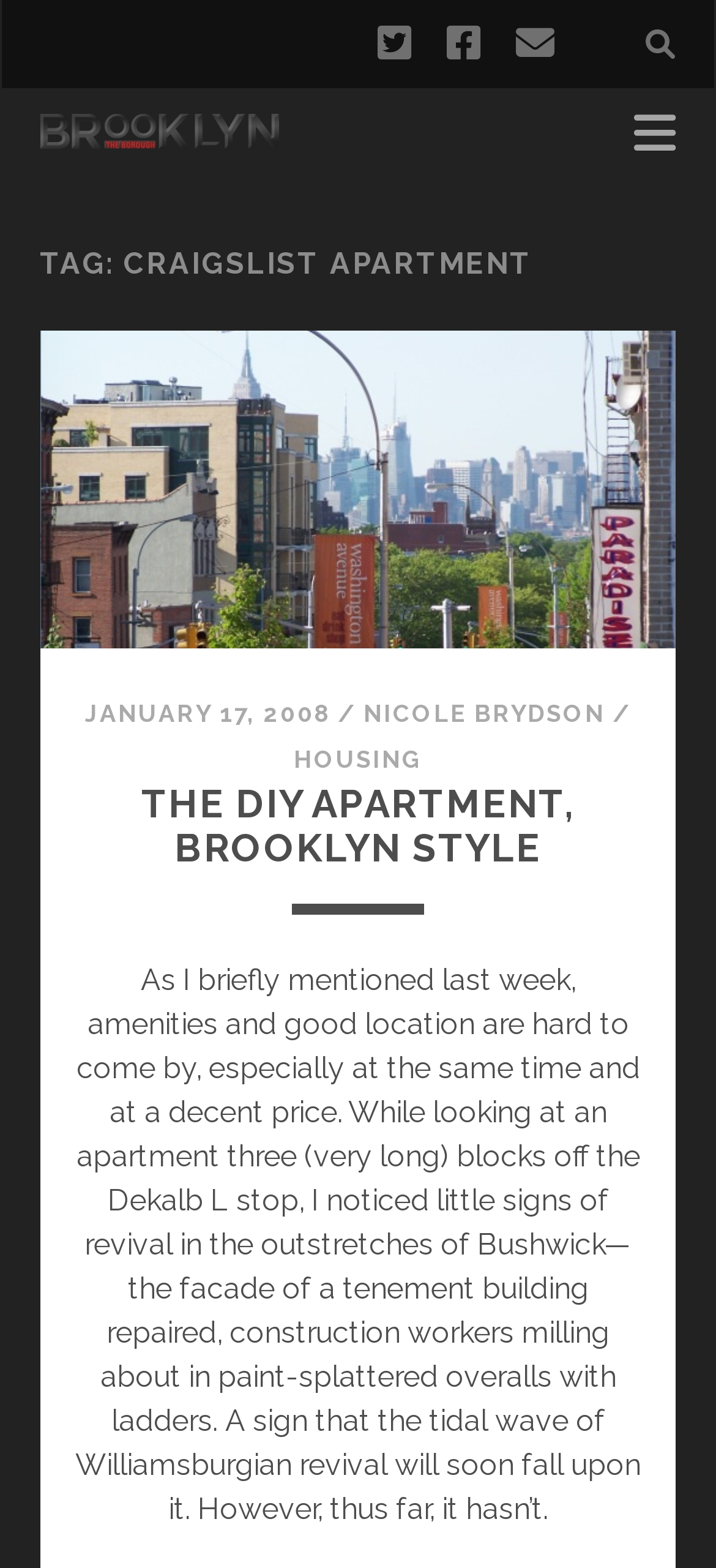Based on the provided description, "Housing", find the bounding box of the corresponding UI element in the screenshot.

[0.41, 0.475, 0.59, 0.493]